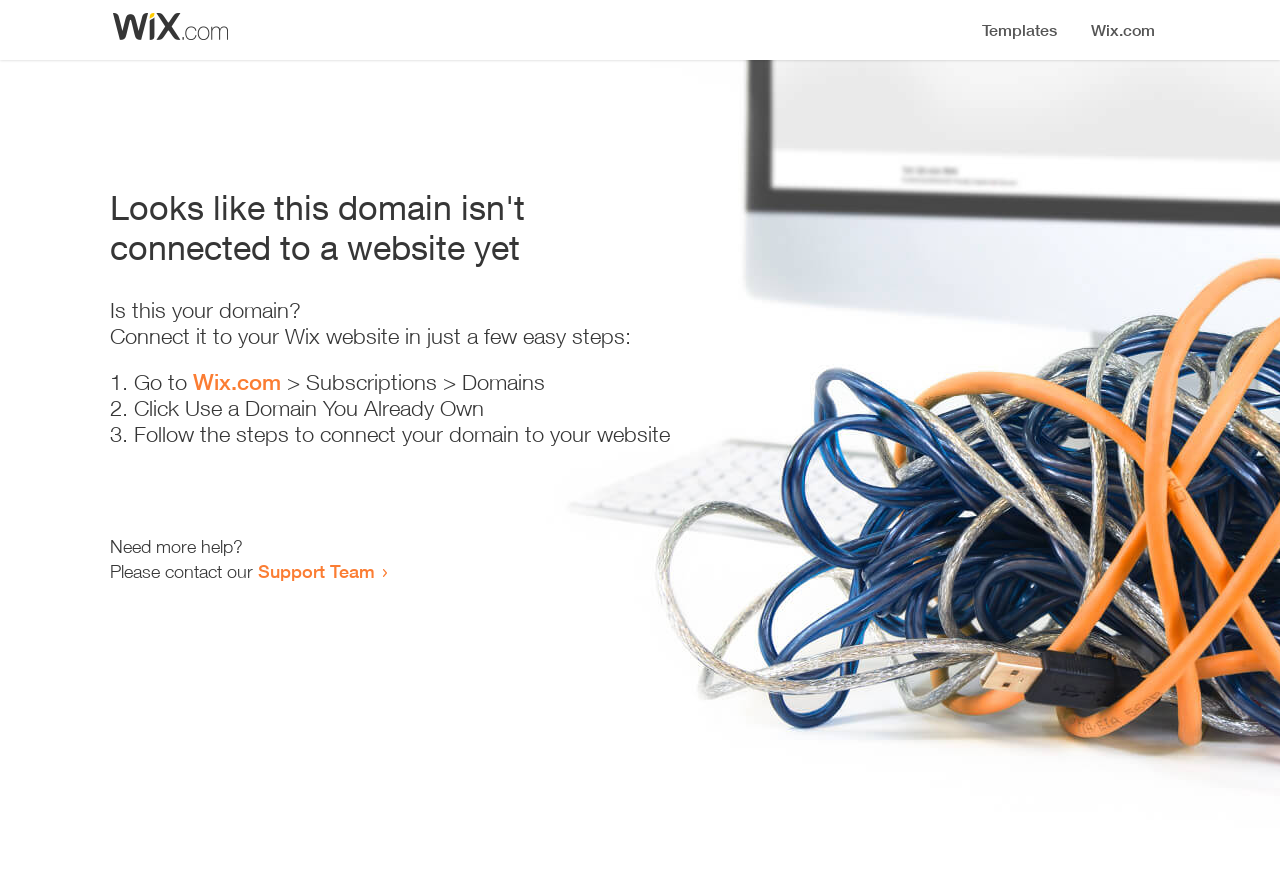Using the elements shown in the image, answer the question comprehensively: Where can I get more help?

The webpage provides a link to the 'Support Team' where users can get more help, as stated in the text 'Need more help? Please contact our Support Team'.